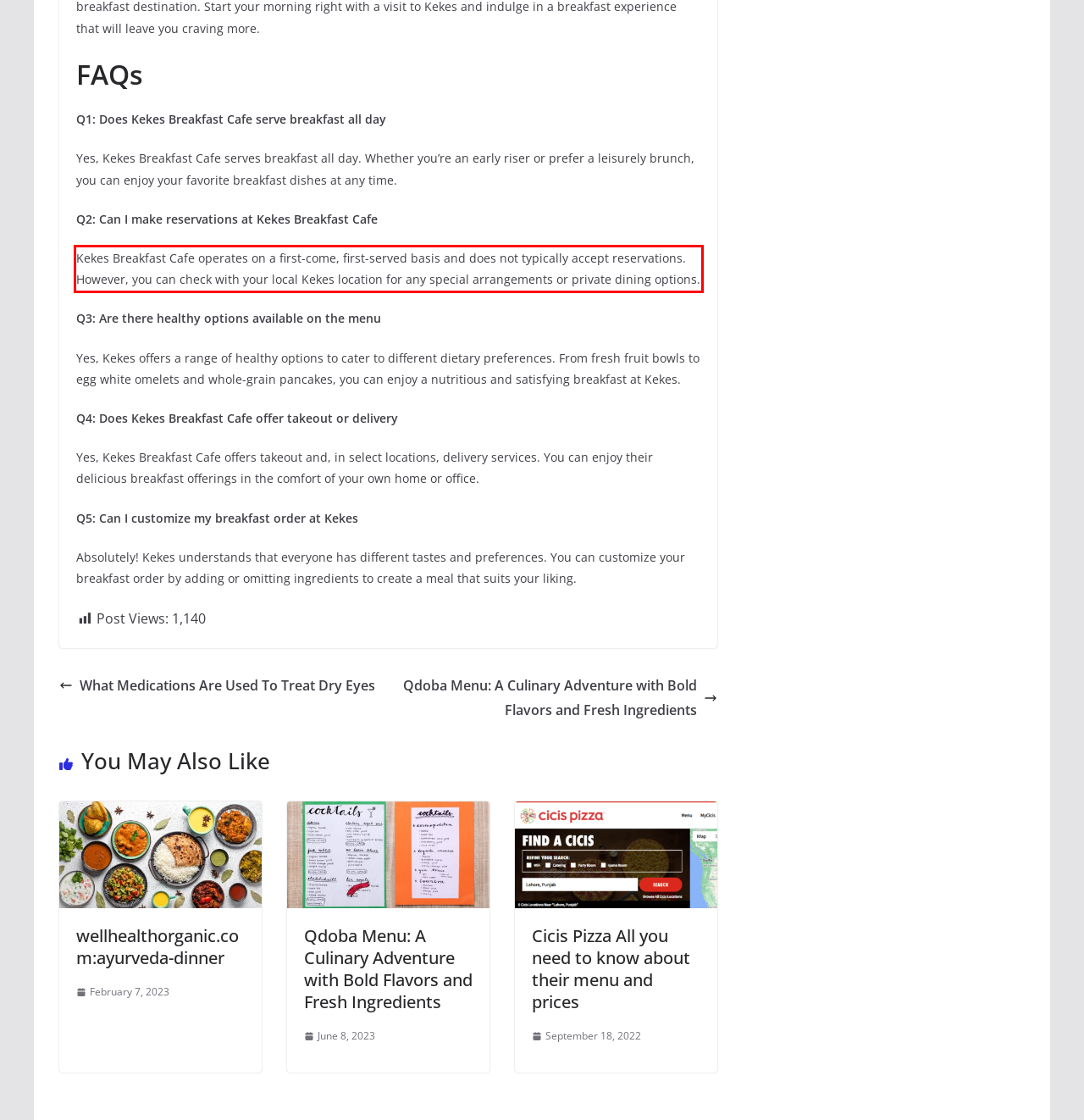Look at the webpage screenshot and recognize the text inside the red bounding box.

Kekes Breakfast Cafe operates on a first-come, first-served basis and does not typically accept reservations. However, you can check with your local Kekes location for any special arrangements or private dining options.